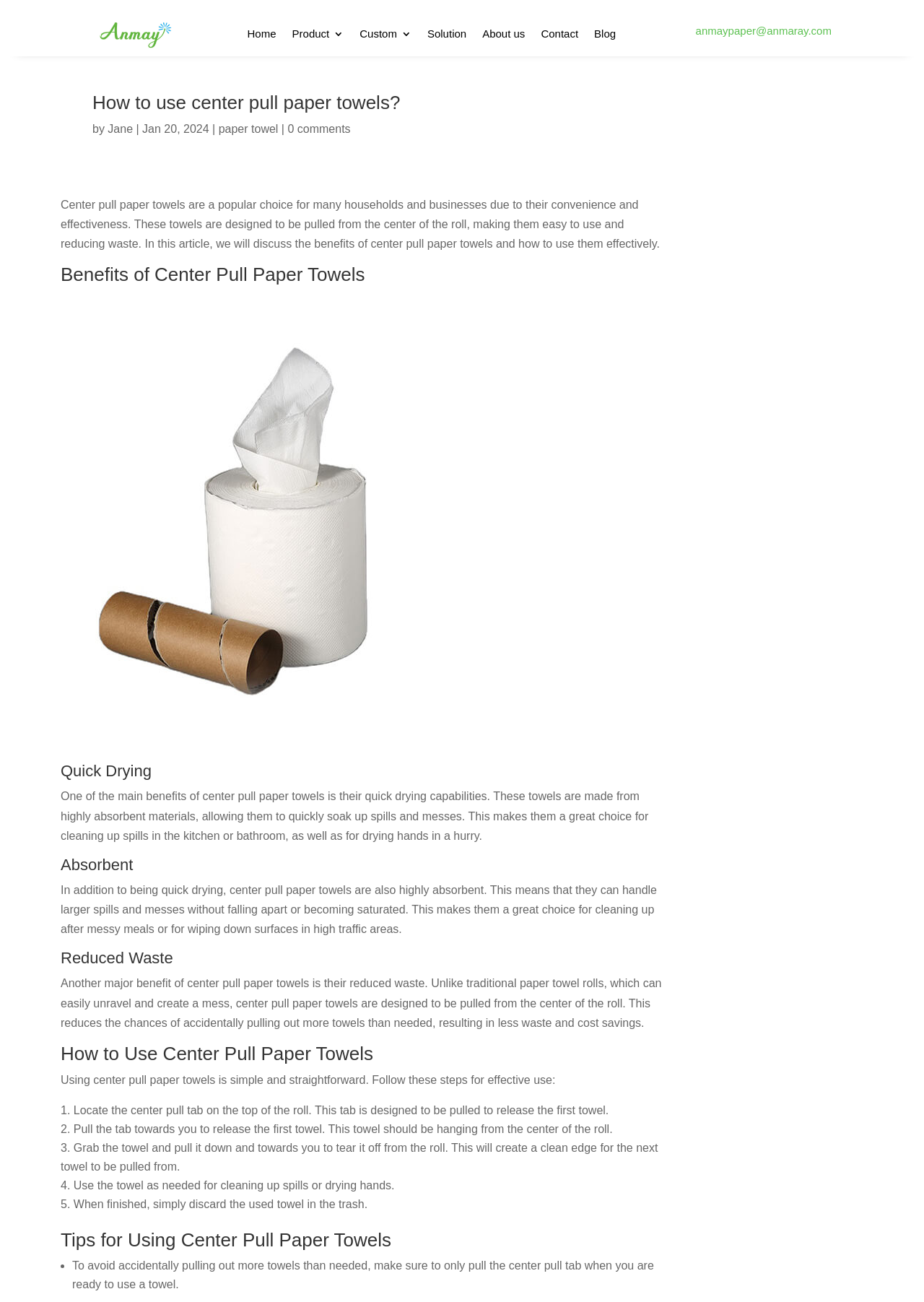Please identify the bounding box coordinates of the element that needs to be clicked to perform the following instruction: "Click the 'Contact' link".

[0.585, 0.022, 0.626, 0.034]